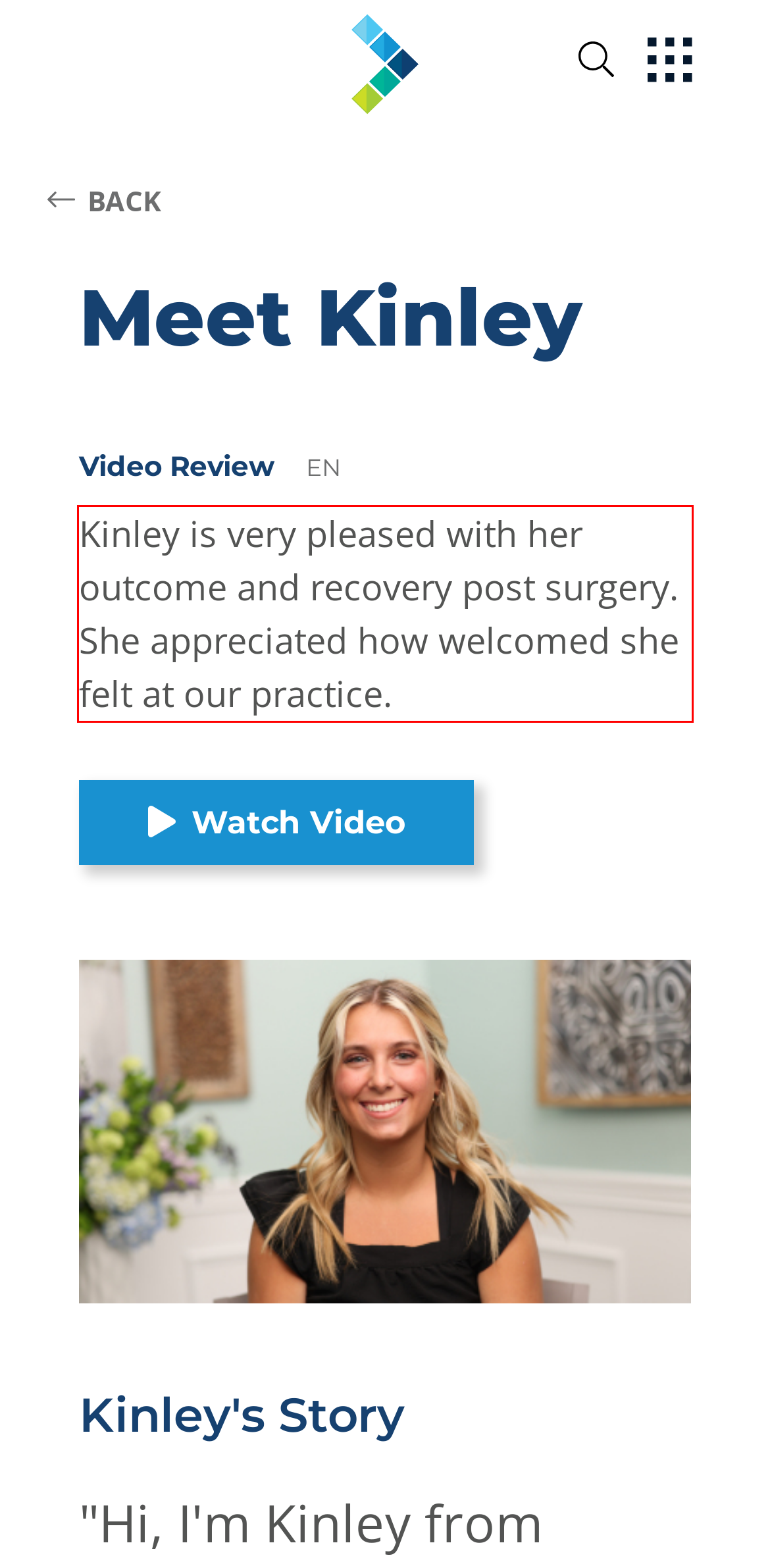Within the screenshot of a webpage, identify the red bounding box and perform OCR to capture the text content it contains.

Kinley is very pleased with her outcome and recovery post surgery. She appreciated how welcomed she felt at our practice.